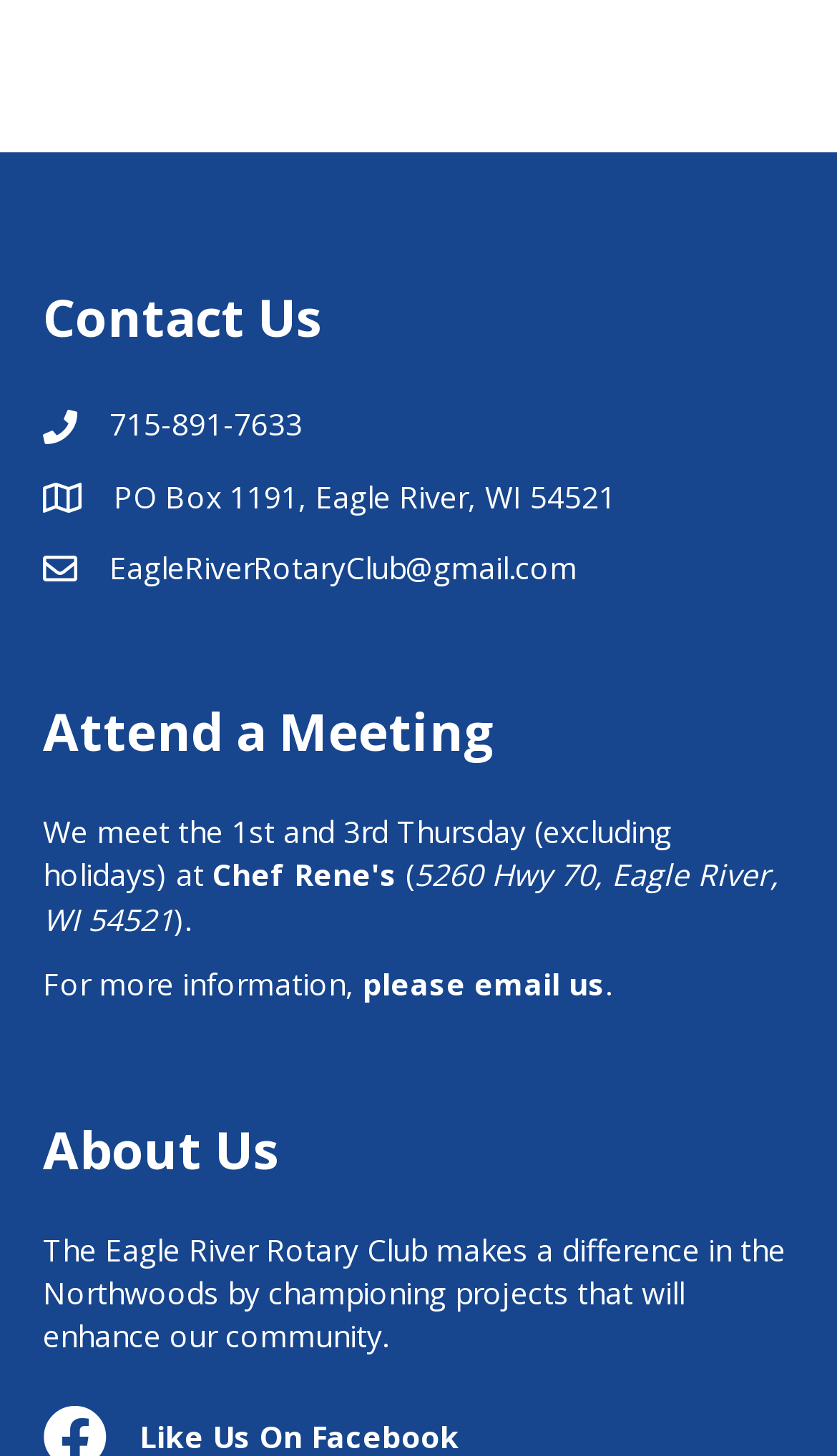From the screenshot, find the bounding box of the UI element matching this description: "715-891-7633". Supply the bounding box coordinates in the form [left, top, right, bottom], each a float between 0 and 1.

[0.131, 0.278, 0.362, 0.307]